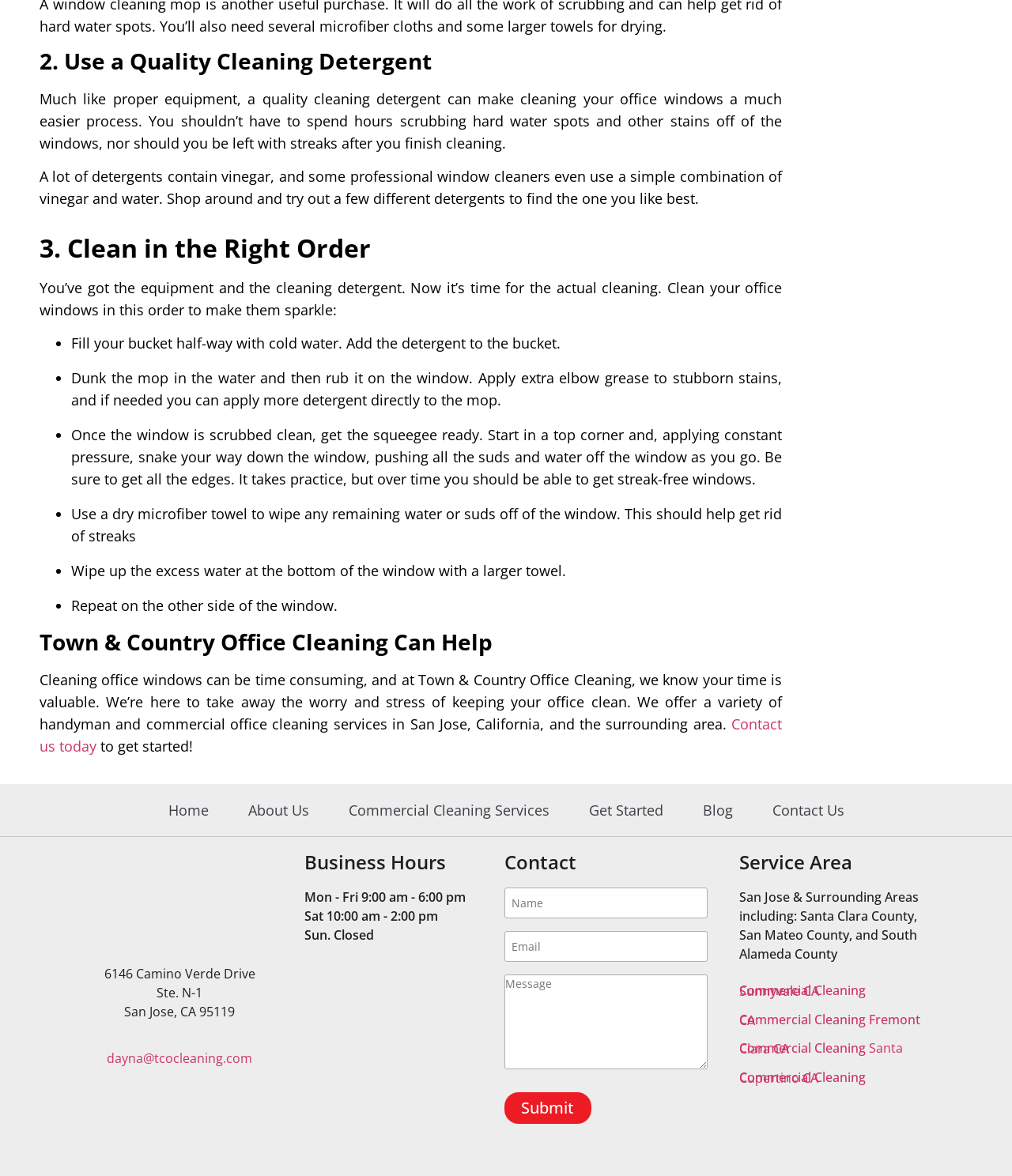How can I contact Town & Country Office Cleaning?
Please provide a single word or phrase based on the screenshot.

Phone, email, or contact form